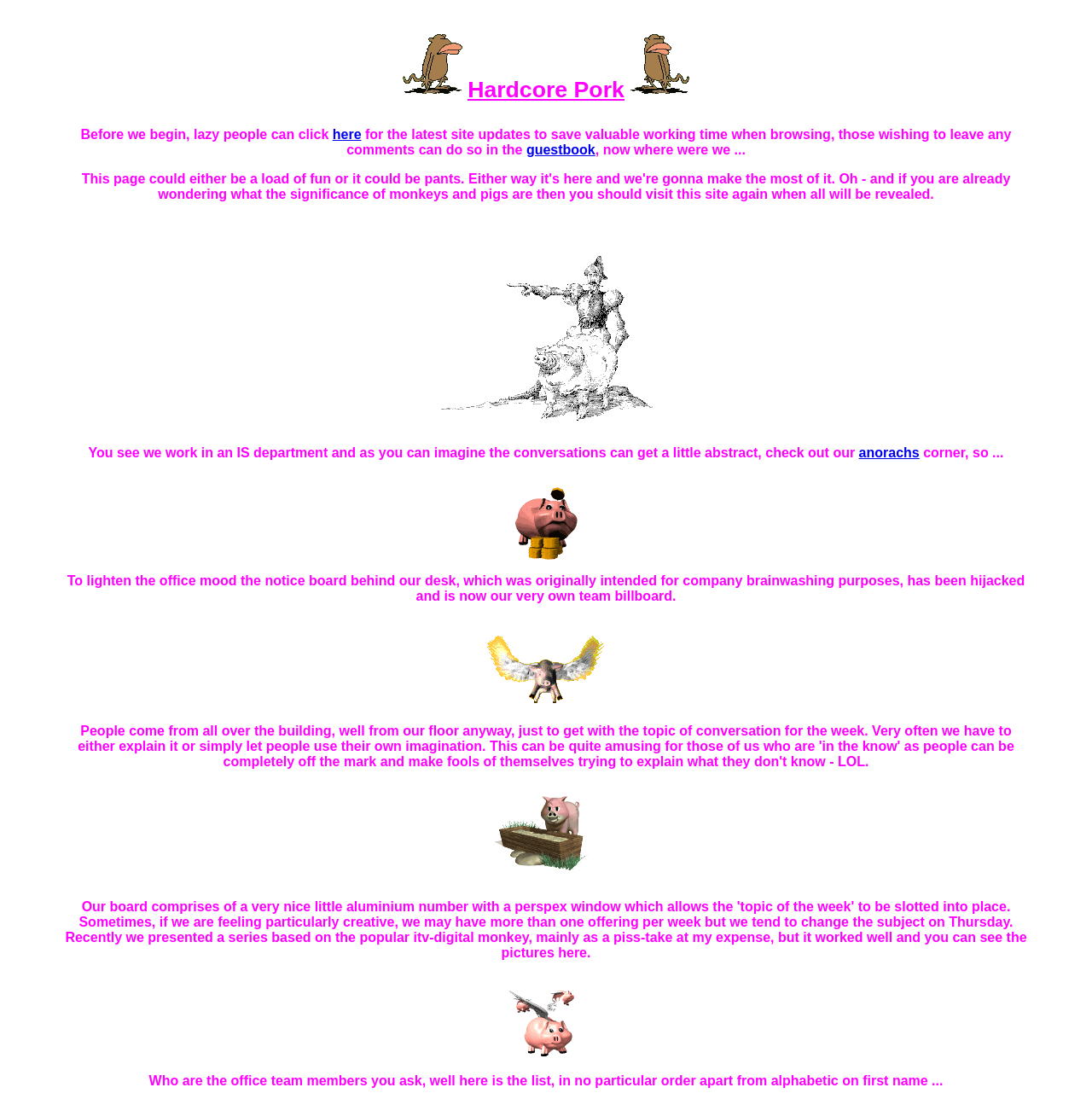What is the purpose of the link 'here'?
Based on the screenshot, answer the question with a single word or phrase.

Latest site updates